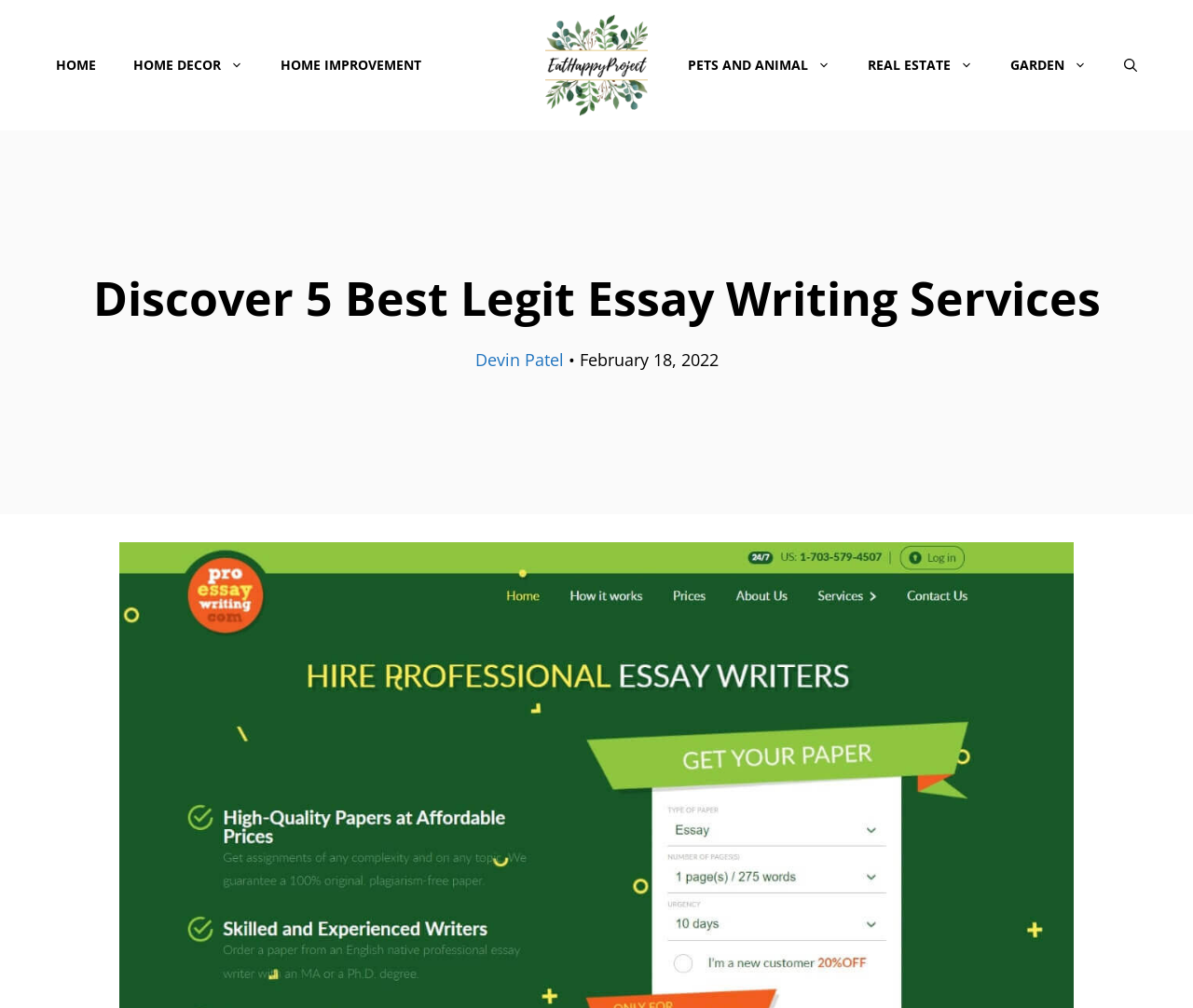Please identify the bounding box coordinates of the element that needs to be clicked to perform the following instruction: "go to homepage".

[0.031, 0.037, 0.096, 0.092]